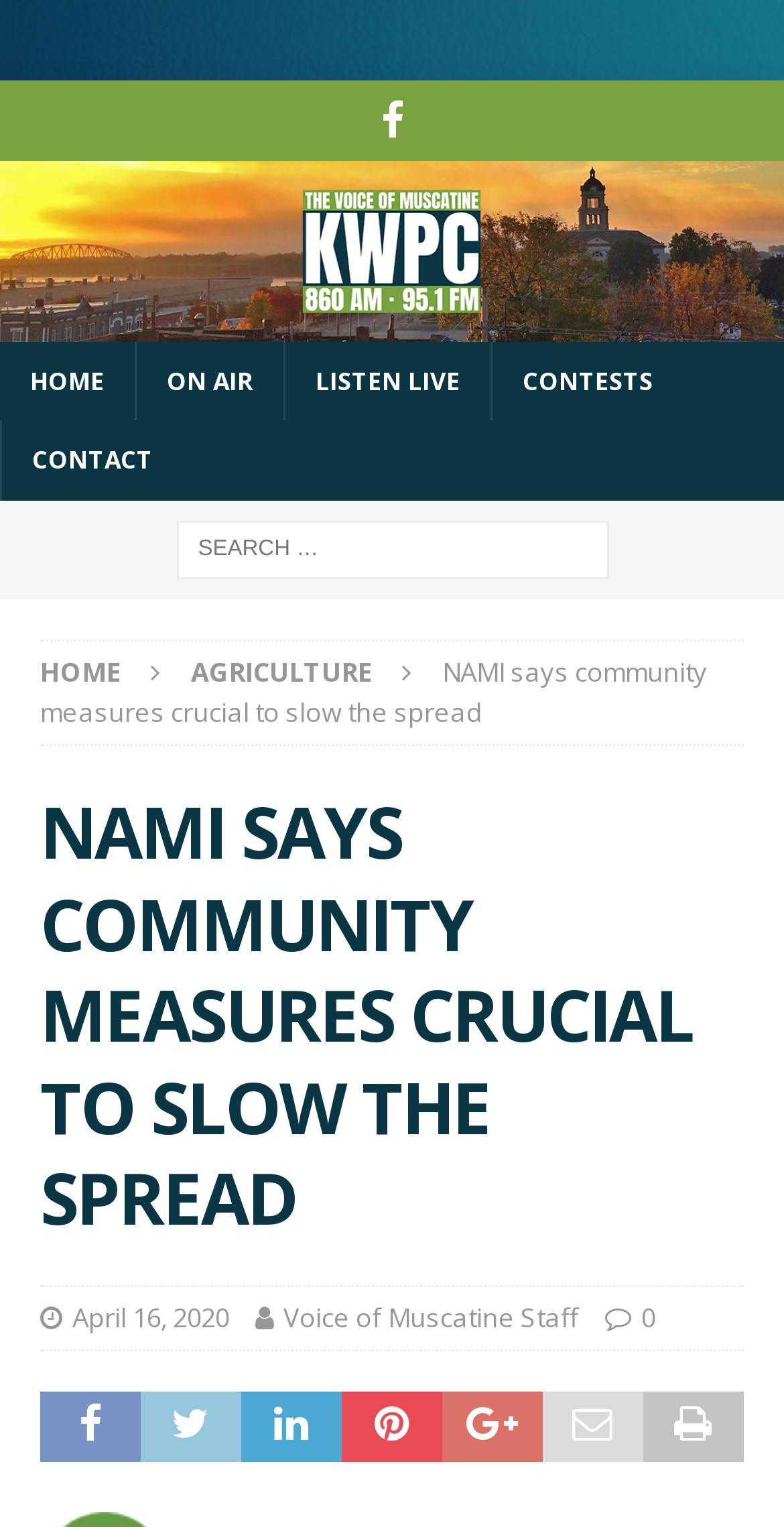Could you locate the bounding box coordinates for the section that should be clicked to accomplish this task: "Read the news about NAMI".

[0.051, 0.515, 0.949, 0.828]